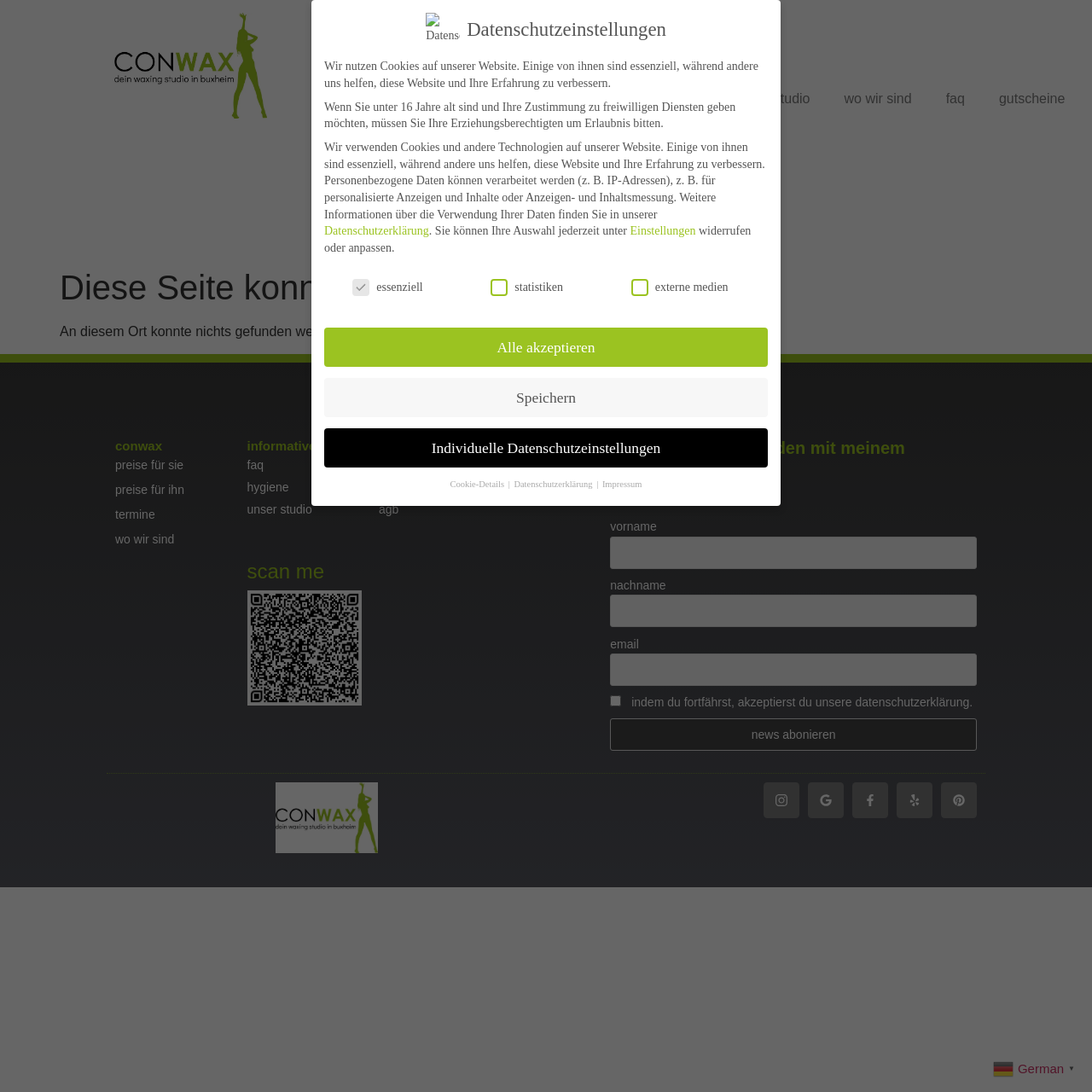What are the services provided by the studio?
Examine the webpage screenshot and provide an in-depth answer to the question.

Although the webpage does not explicitly state the services provided, the presence of links such as 'preise für sie' and 'preise für ihn' suggests that the studio provides waxing services for both men and women.